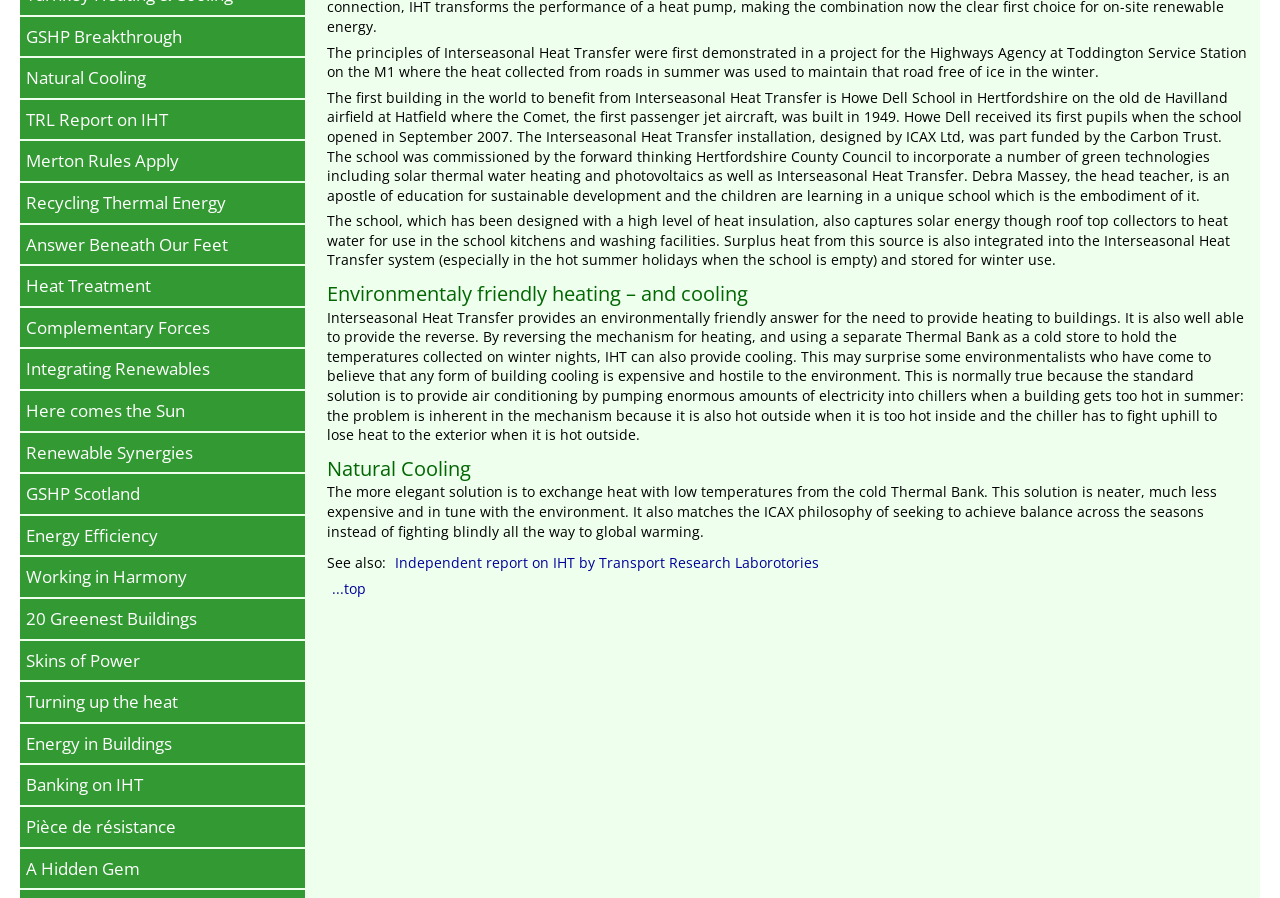Please find the bounding box for the UI element described by: "Pièce de résistance".

[0.016, 0.899, 0.238, 0.943]